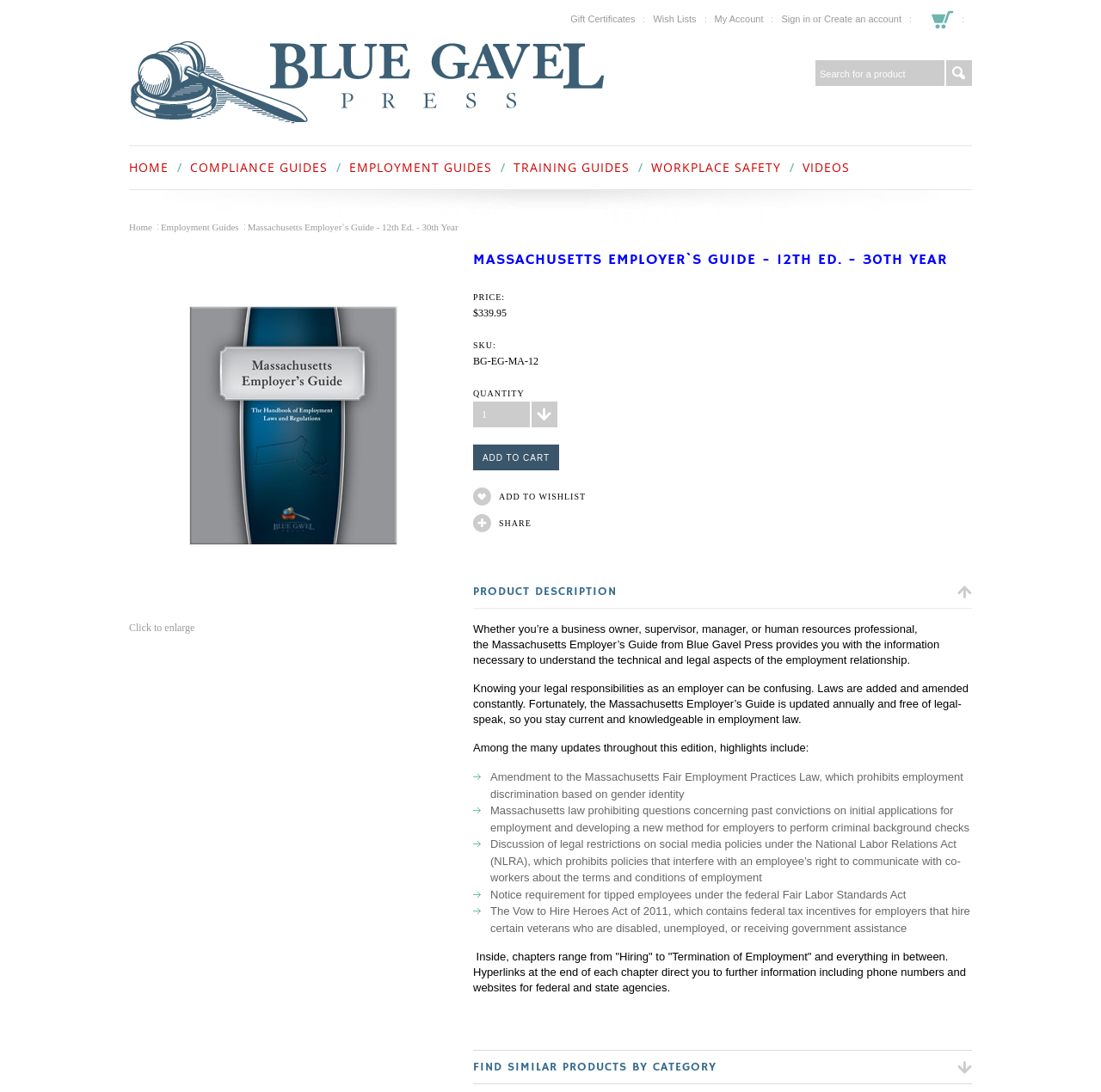Extract the main title from the webpage.

MASSACHUSETTS EMPLOYER`S GUIDE - 12TH ED. - 30TH YEAR